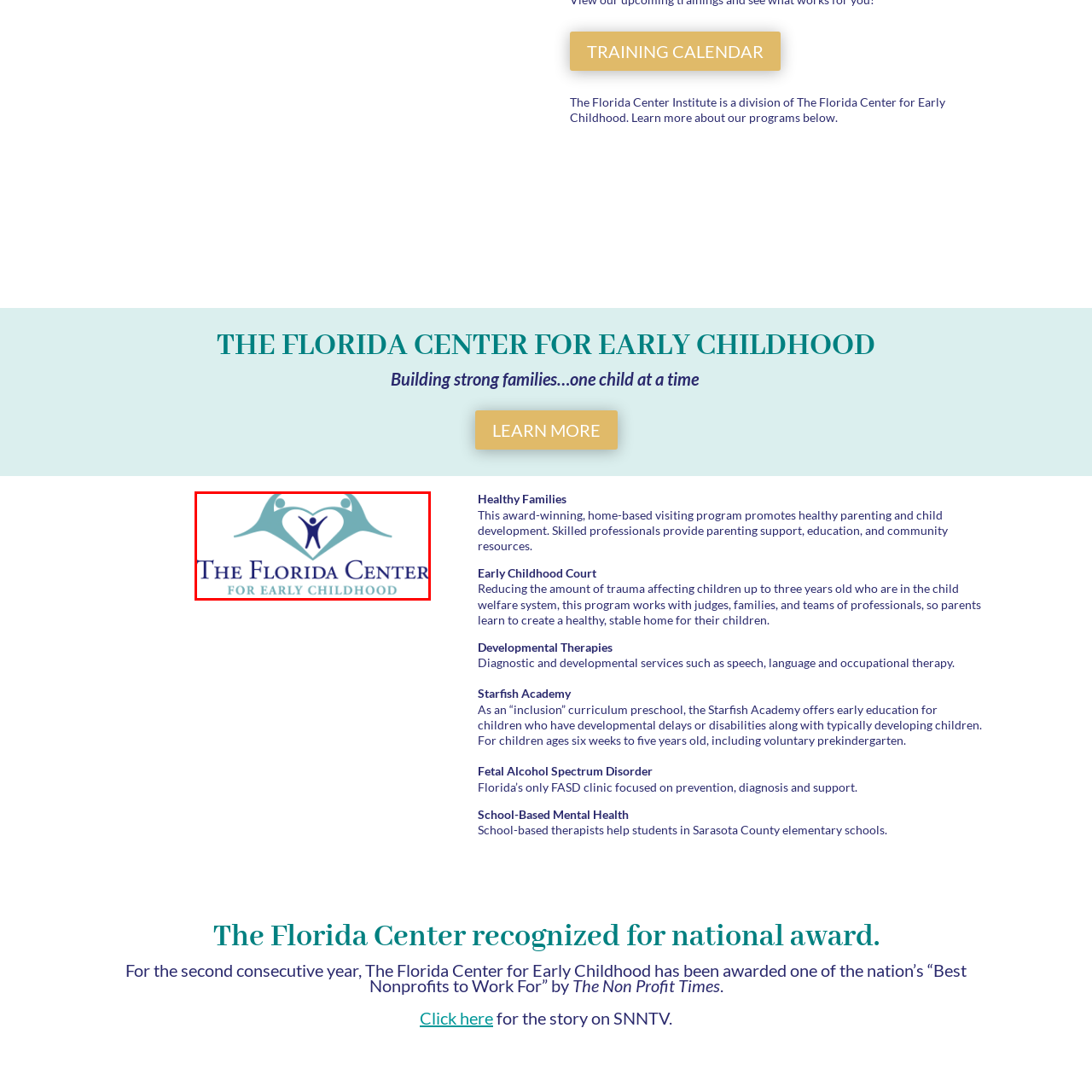Describe in detail the image that is highlighted by the red bounding box.

The image features the logo of The Florida Center for Early Childhood, which prominently showcases the organization's commitment to nurturing and supporting young children and their families. The design elements include two stylized figures representing caregivers or parents, who are positioned in a way that forms a heart shape encompassing a child in the center. This imagery symbolizes the center's focus on healthy family dynamics and the importance of care in child development. Below the graphic, the name "The Florida Center for Early Childhood" is displayed in a professional font, reinforcing the center's mission of promoting early childhood development and education.